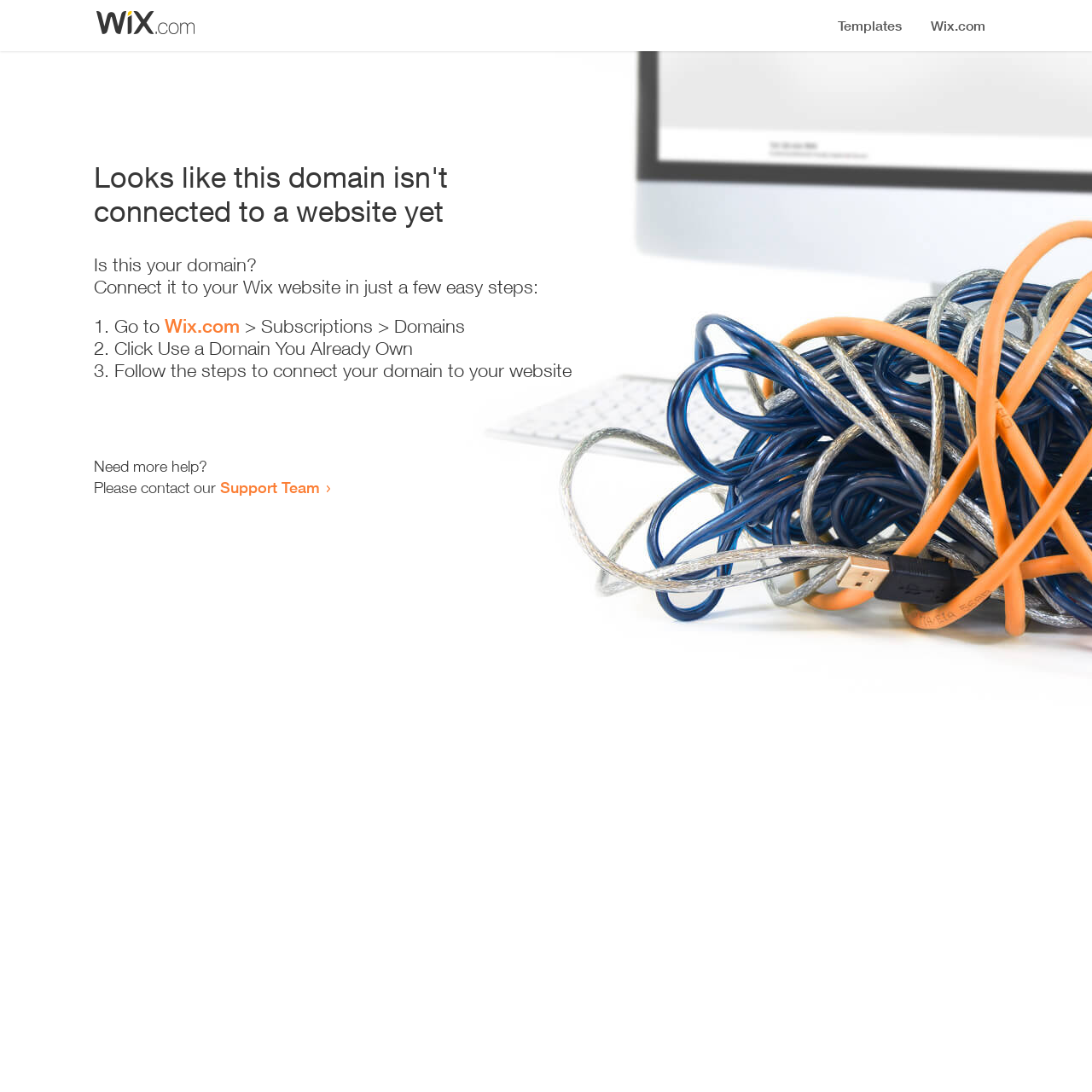Given the element description Support Team, specify the bounding box coordinates of the corresponding UI element in the format (top-left x, top-left y, bottom-right x, bottom-right y). All values must be between 0 and 1.

[0.202, 0.438, 0.293, 0.455]